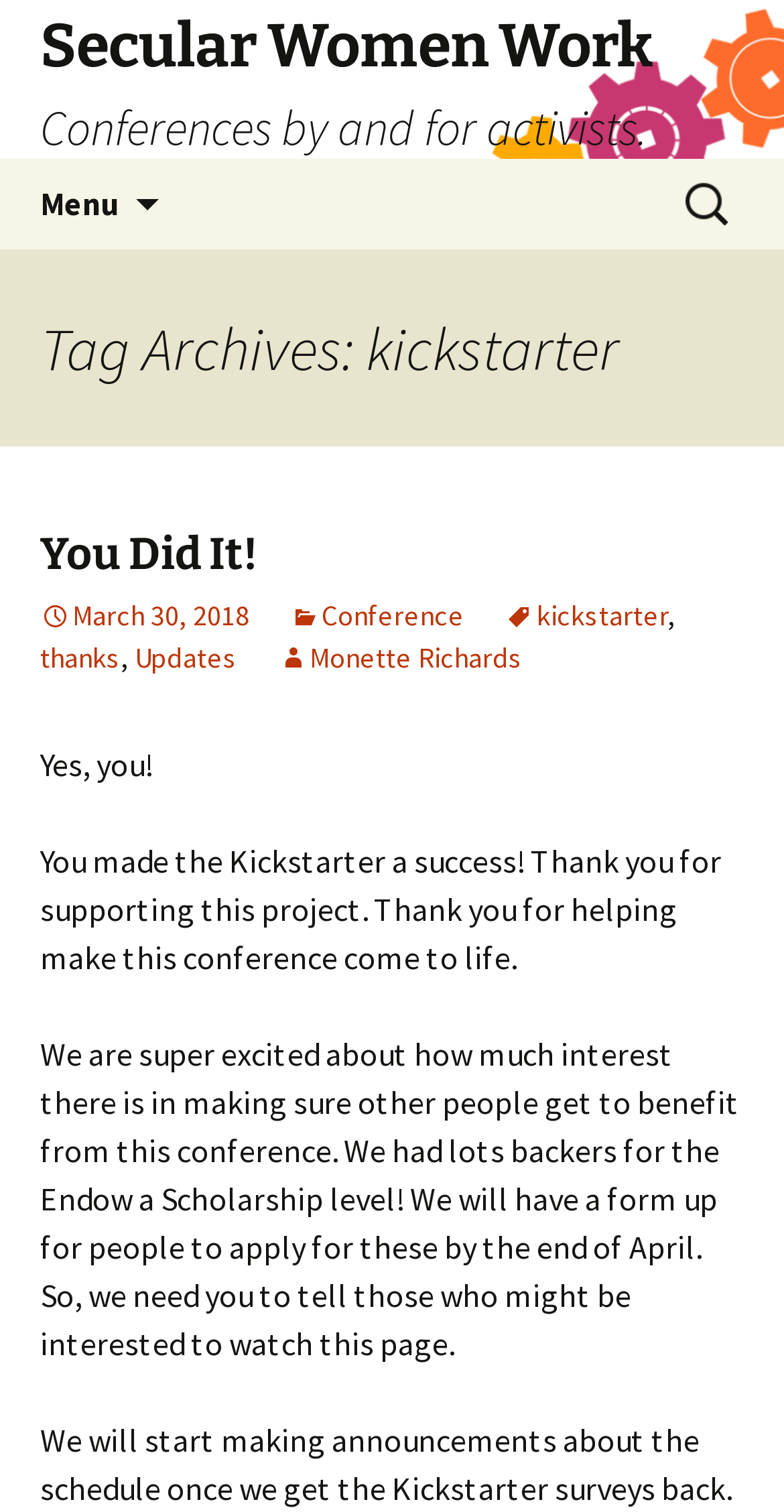Provide a single word or phrase answer to the question: 
What is the next step for the conference organizers?

Announcing the schedule